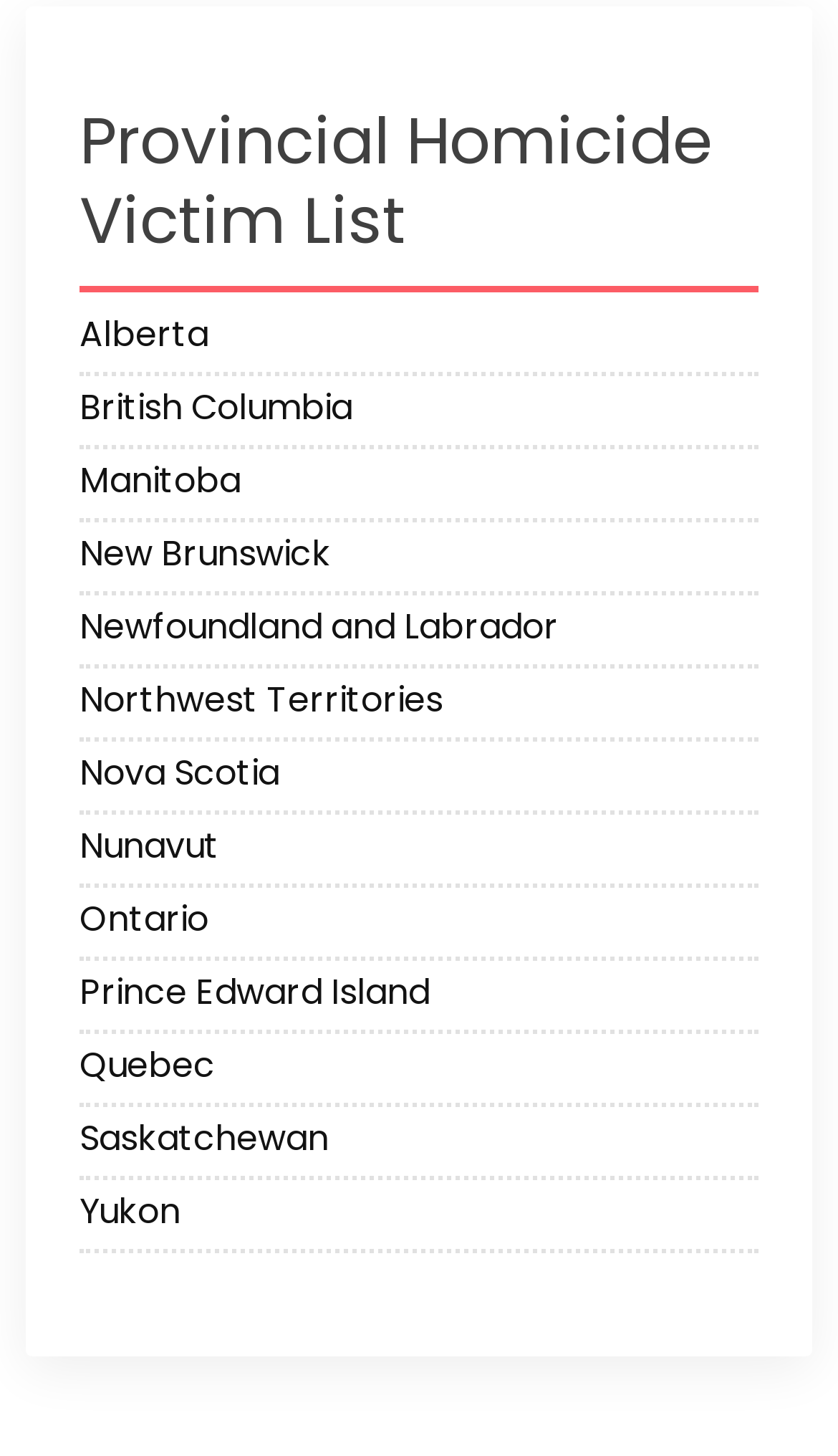Identify the bounding box coordinates of the section to be clicked to complete the task described by the following instruction: "Go to Newfoundland and Labrador page". The coordinates should be four float numbers between 0 and 1, formatted as [left, top, right, bottom].

[0.095, 0.413, 0.905, 0.456]